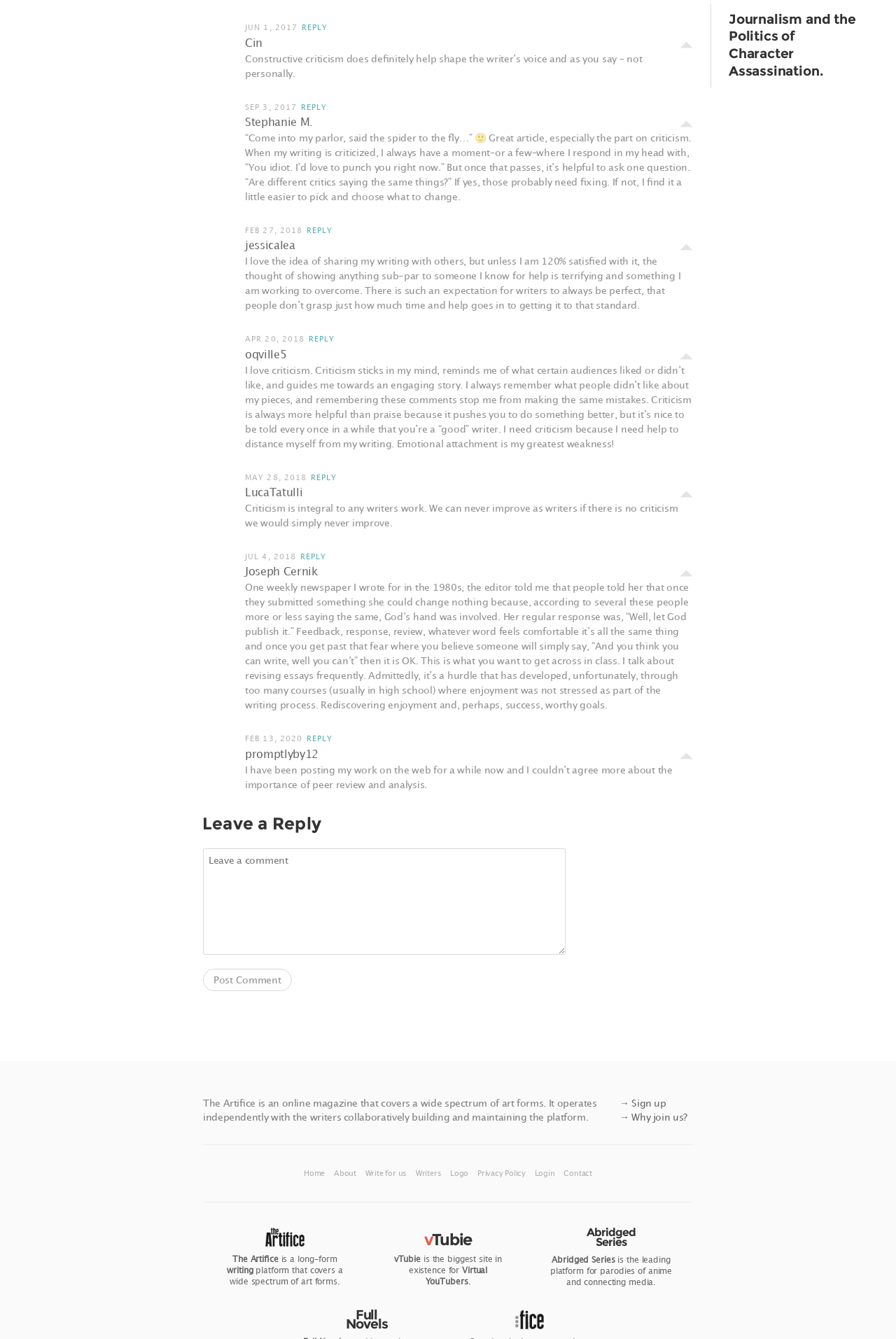How many images are on the webpage?
Please provide a comprehensive answer based on the contents of the image.

There are three images on the webpage, which are identified by their bounding box coordinates and OCR text. The images are of writers or users who have commented on the article.